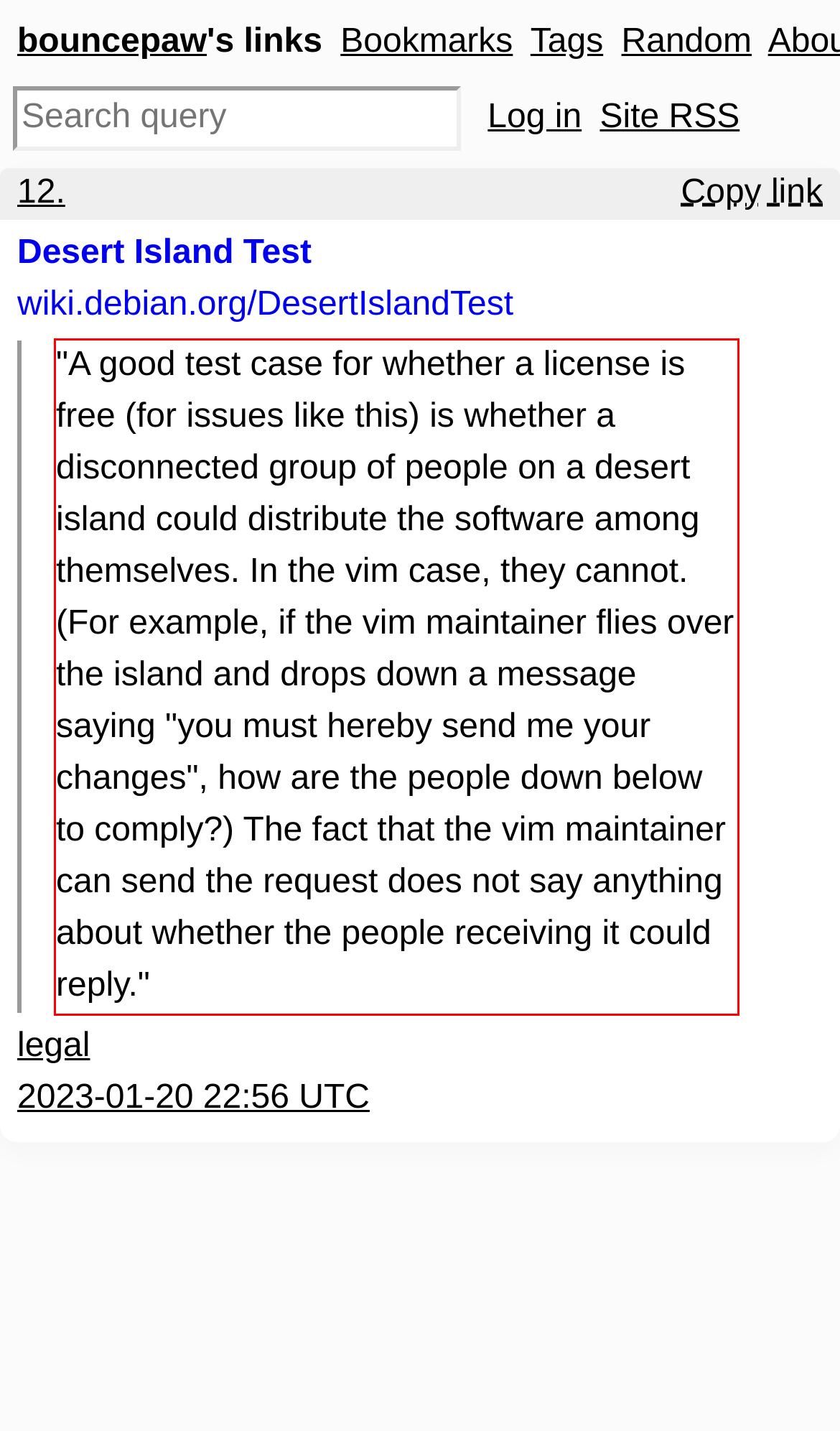Please identify and extract the text from the UI element that is surrounded by a red bounding box in the provided webpage screenshot.

"A good test case for whether a license is free (for issues like this) is whether a disconnected group of people on a desert island could distribute the software among themselves. In the vim case, they cannot. (For example, if the vim maintainer flies over the island and drops down a message saying "you must hereby send me your changes", how are the people down below to comply?) The fact that the vim maintainer can send the request does not say anything about whether the people receiving it could reply."